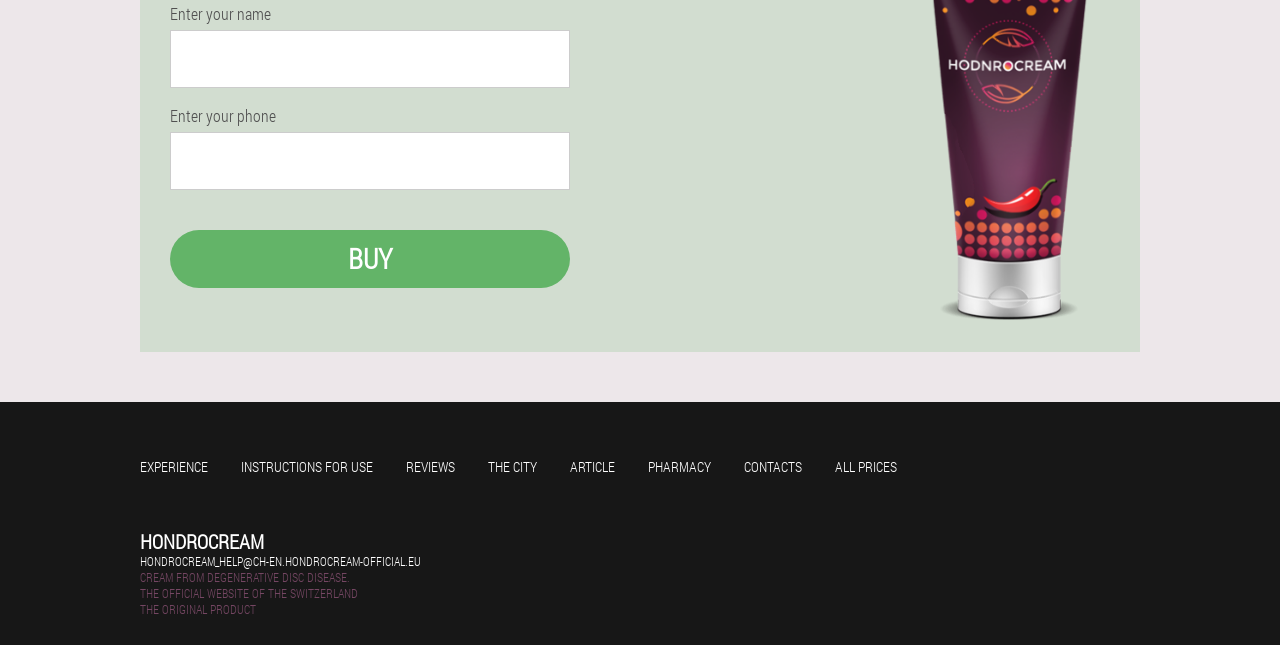How many links are there at the bottom of the page?
Using the screenshot, give a one-word or short phrase answer.

11